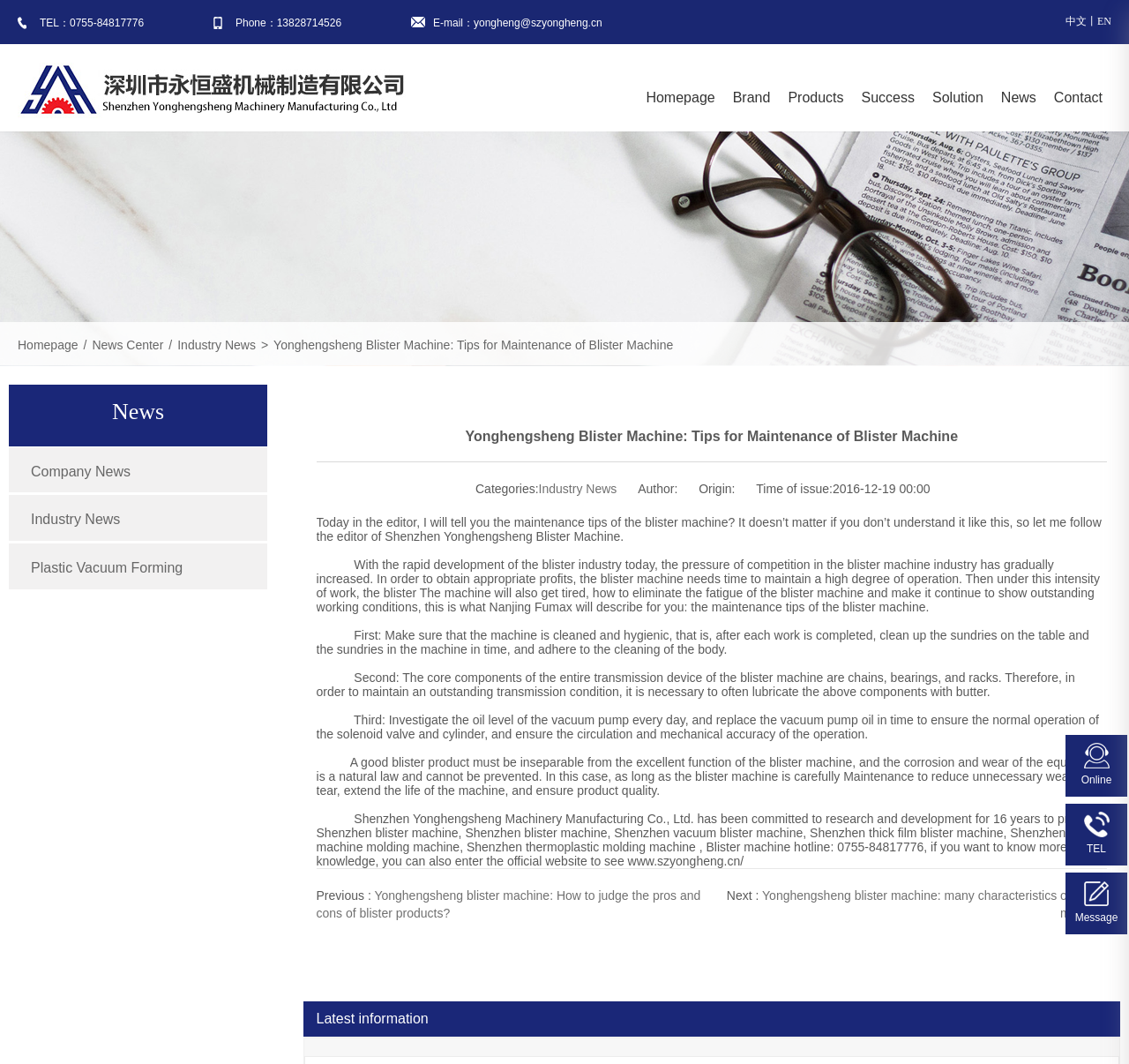Determine the bounding box coordinates of the UI element described by: "Industry News".

[0.157, 0.317, 0.226, 0.33]